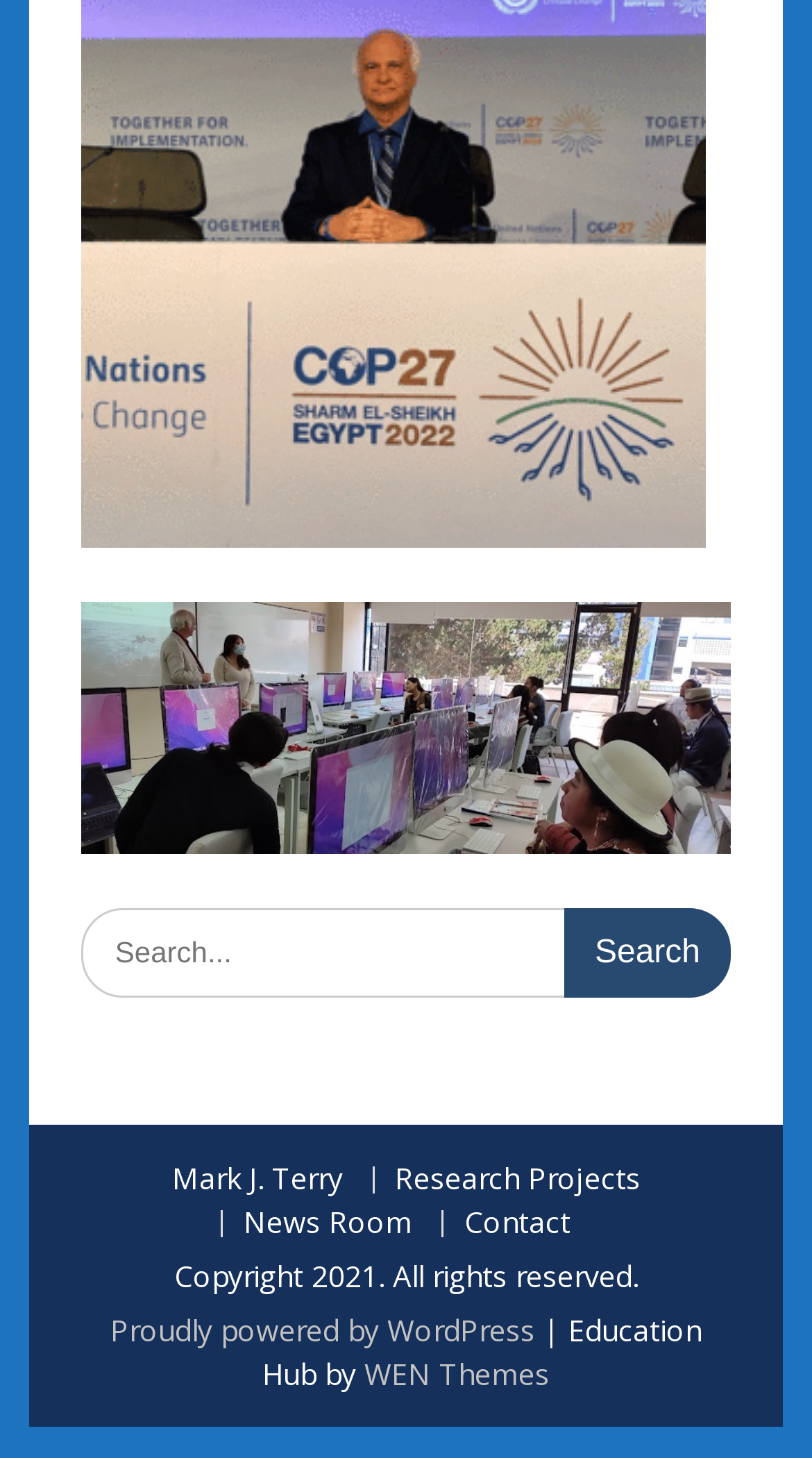Locate the UI element described by Mark J. Terry and provide its bounding box coordinates. Use the format (top-left x, top-left y, bottom-right x, bottom-right y) with all values as floating point numbers between 0 and 1.

[0.186, 0.801, 0.447, 0.819]